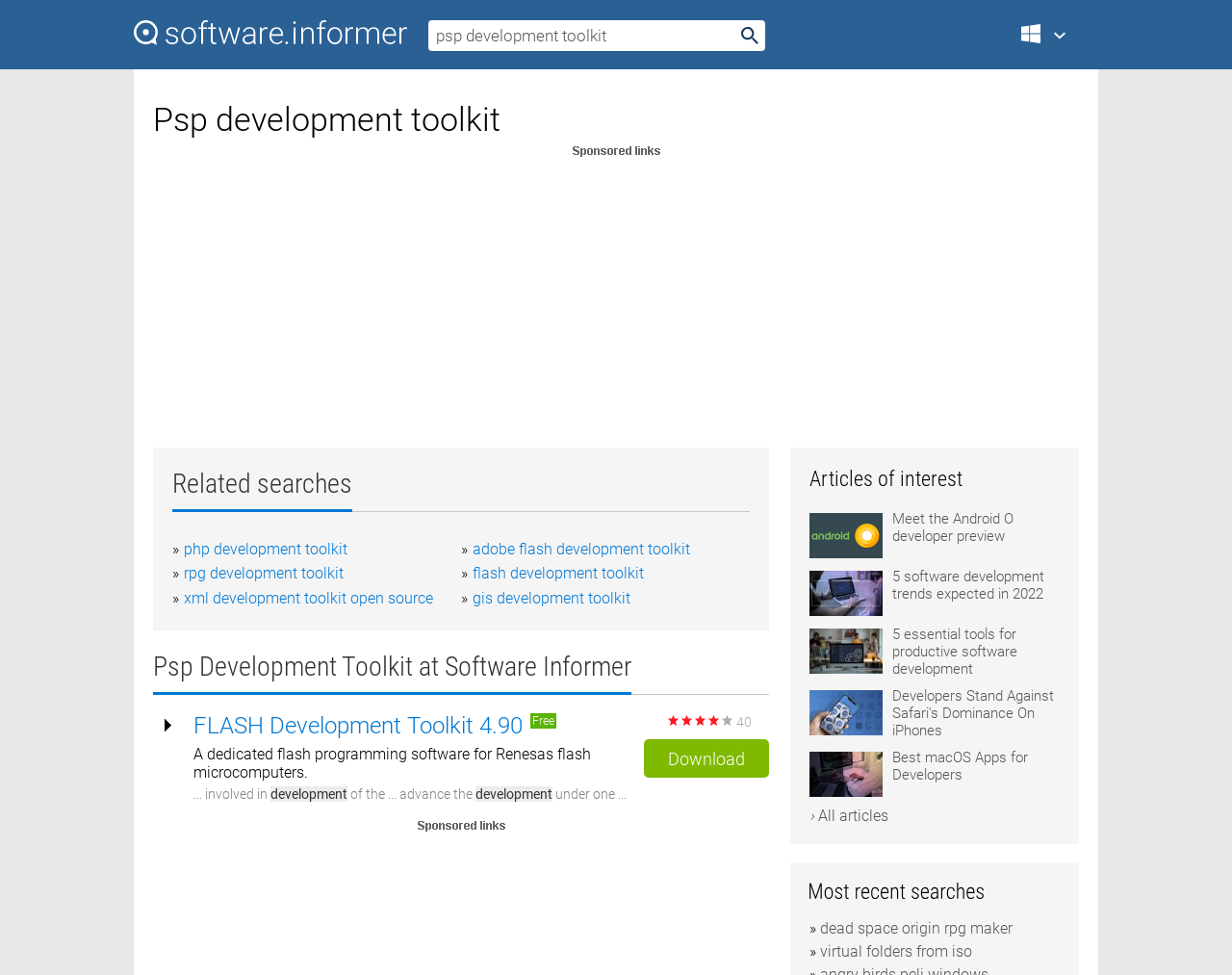Please extract the primary headline from the webpage.

Psp development toolkit